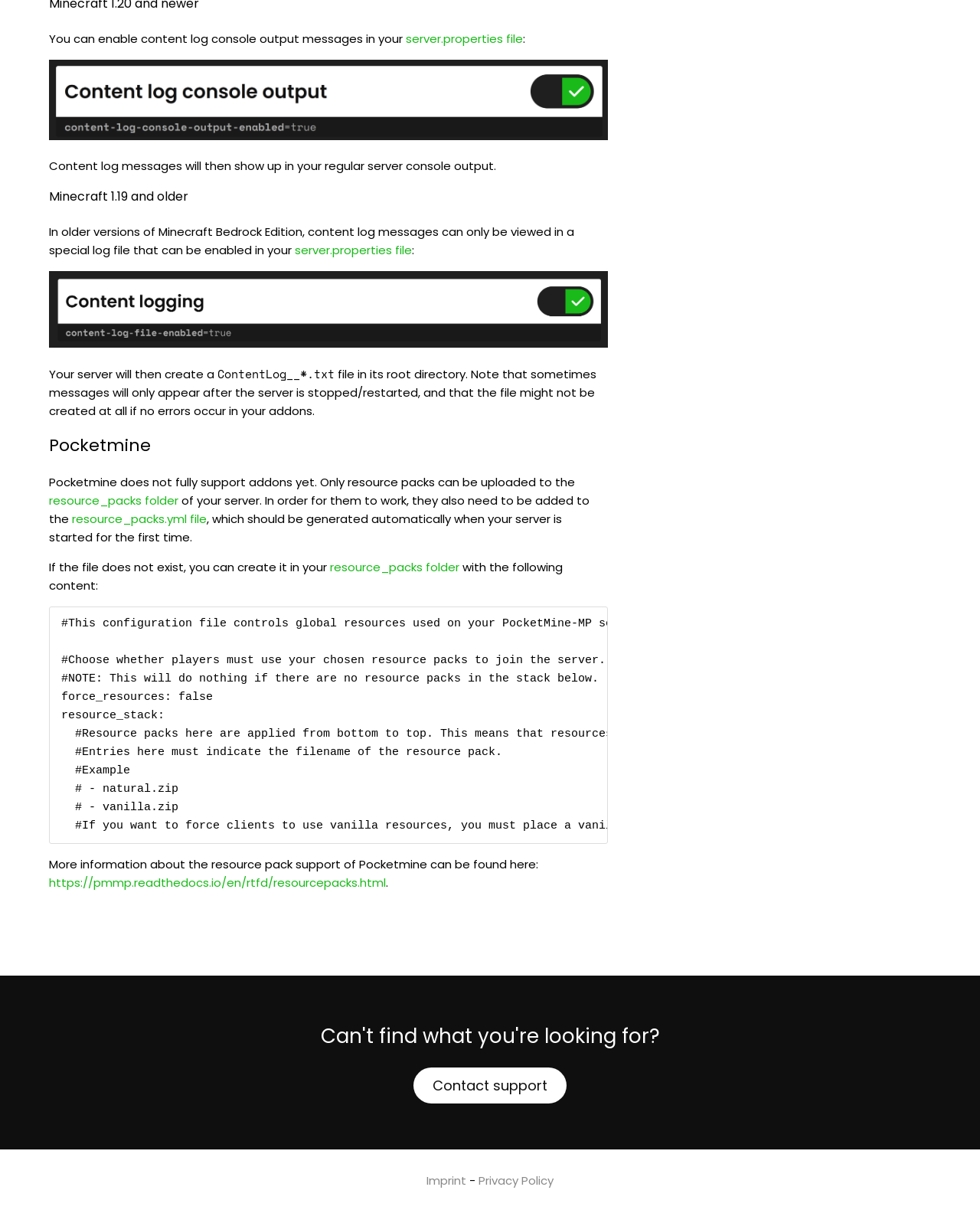Please pinpoint the bounding box coordinates for the region I should click to adhere to this instruction: "Open the 'resource_packs folder'".

[0.05, 0.406, 0.182, 0.419]